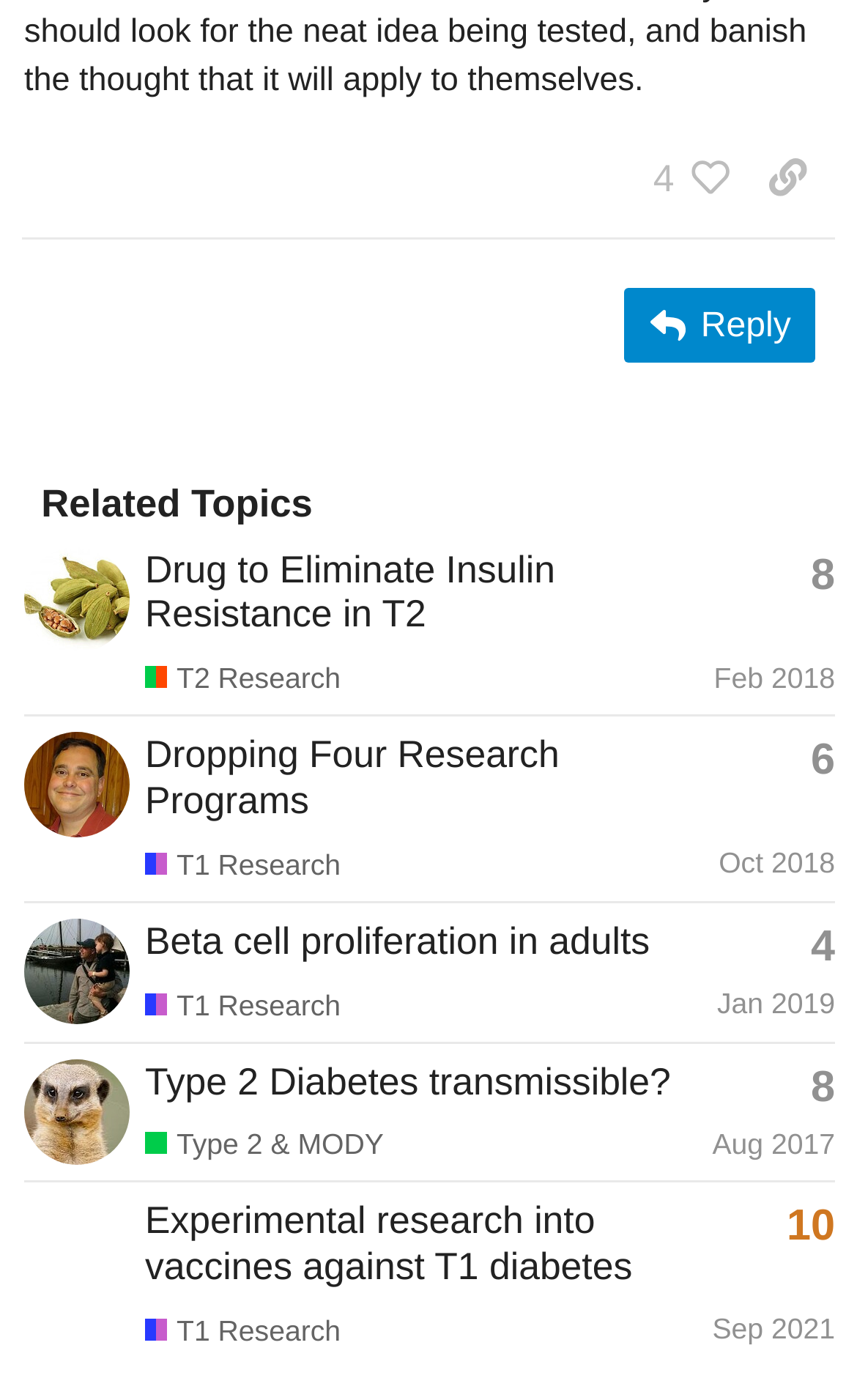How many research programs are mentioned in the topic 'Dropping Four Research Programs'?
Based on the visual, give a brief answer using one word or a short phrase.

4